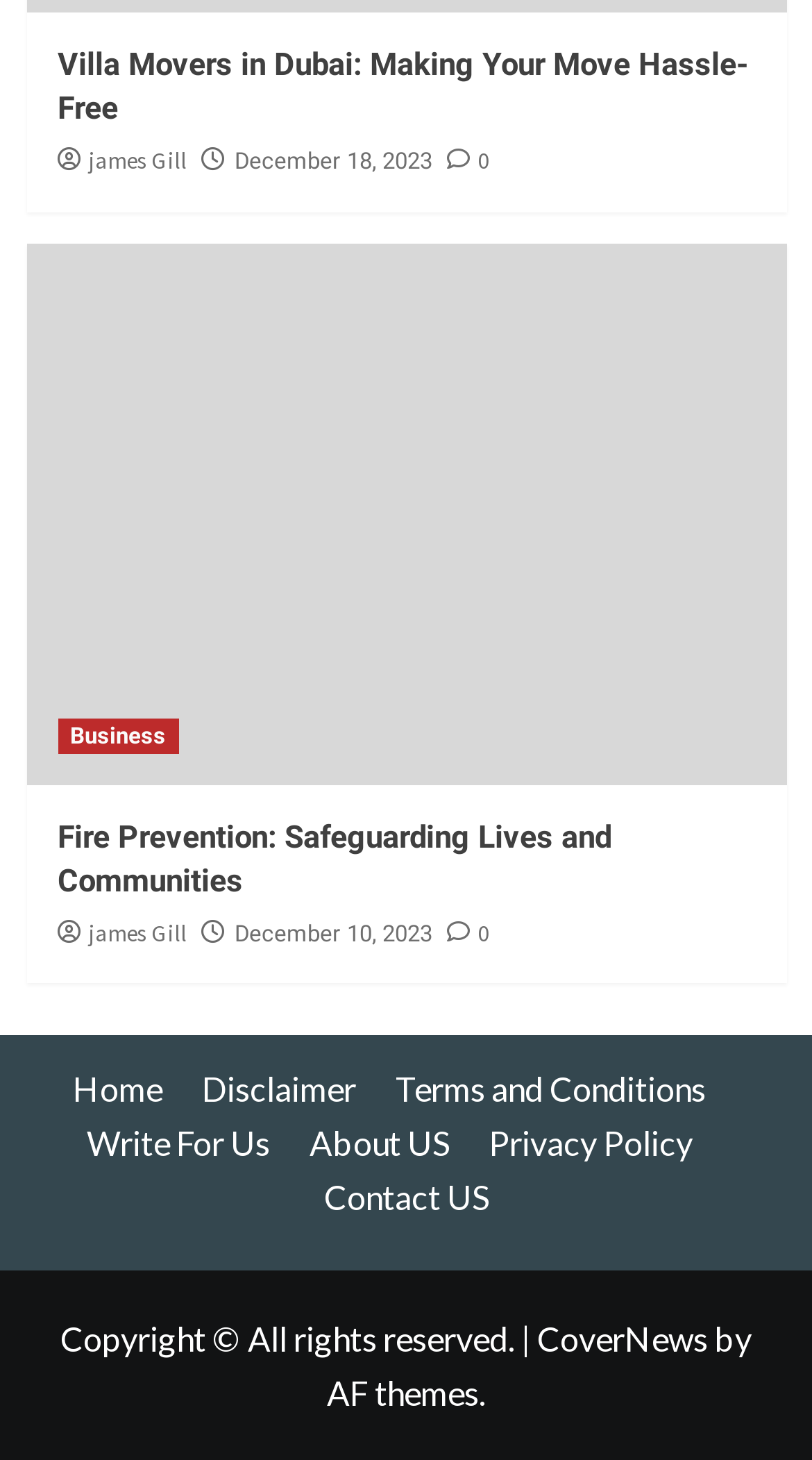Extract the bounding box coordinates for the HTML element that matches this description: "Write For Us". The coordinates should be four float numbers between 0 and 1, i.e., [left, top, right, bottom].

[0.106, 0.769, 0.373, 0.796]